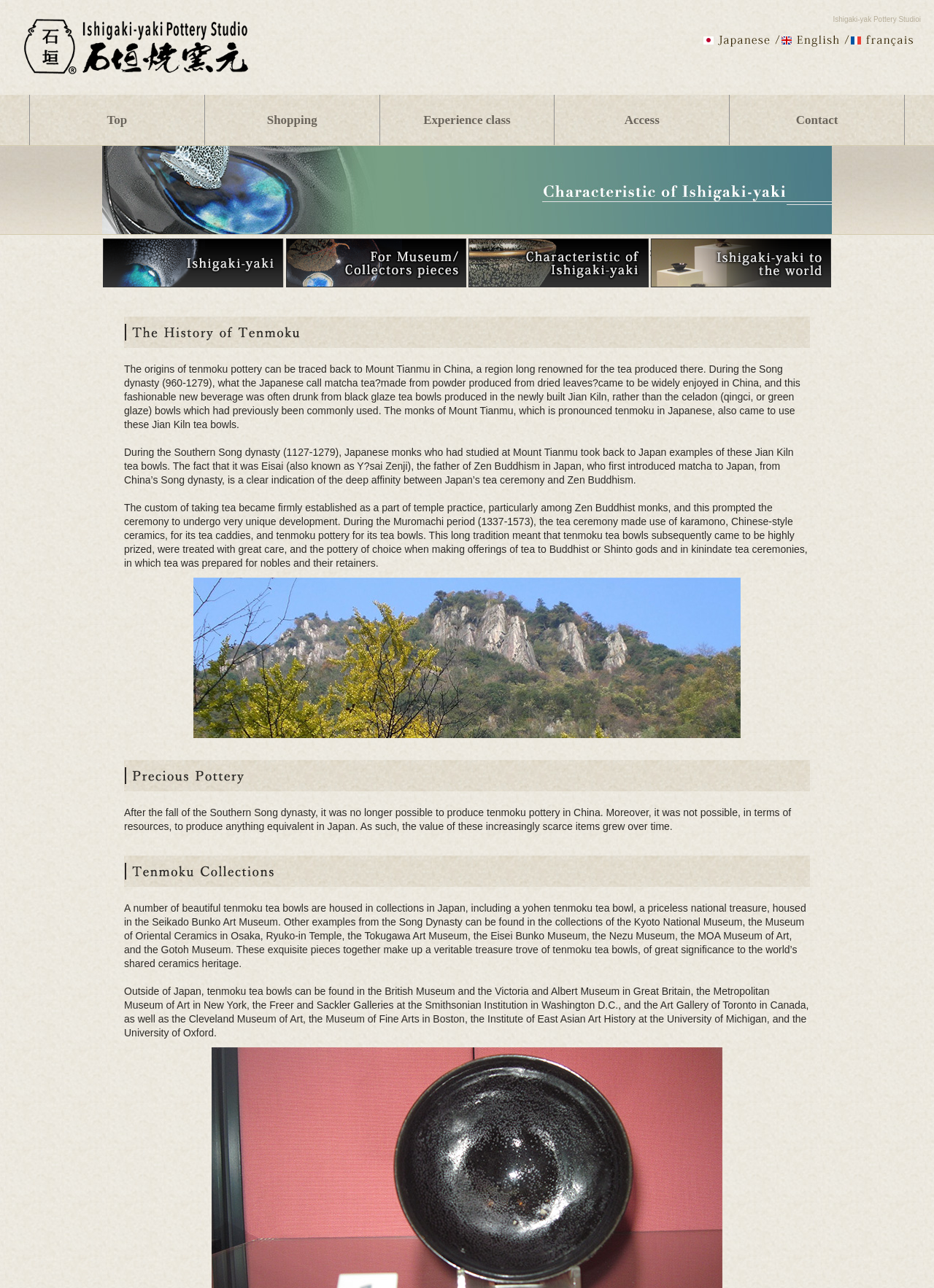Find and provide the bounding box coordinates for the UI element described with: "Experience class".

[0.407, 0.074, 0.593, 0.113]